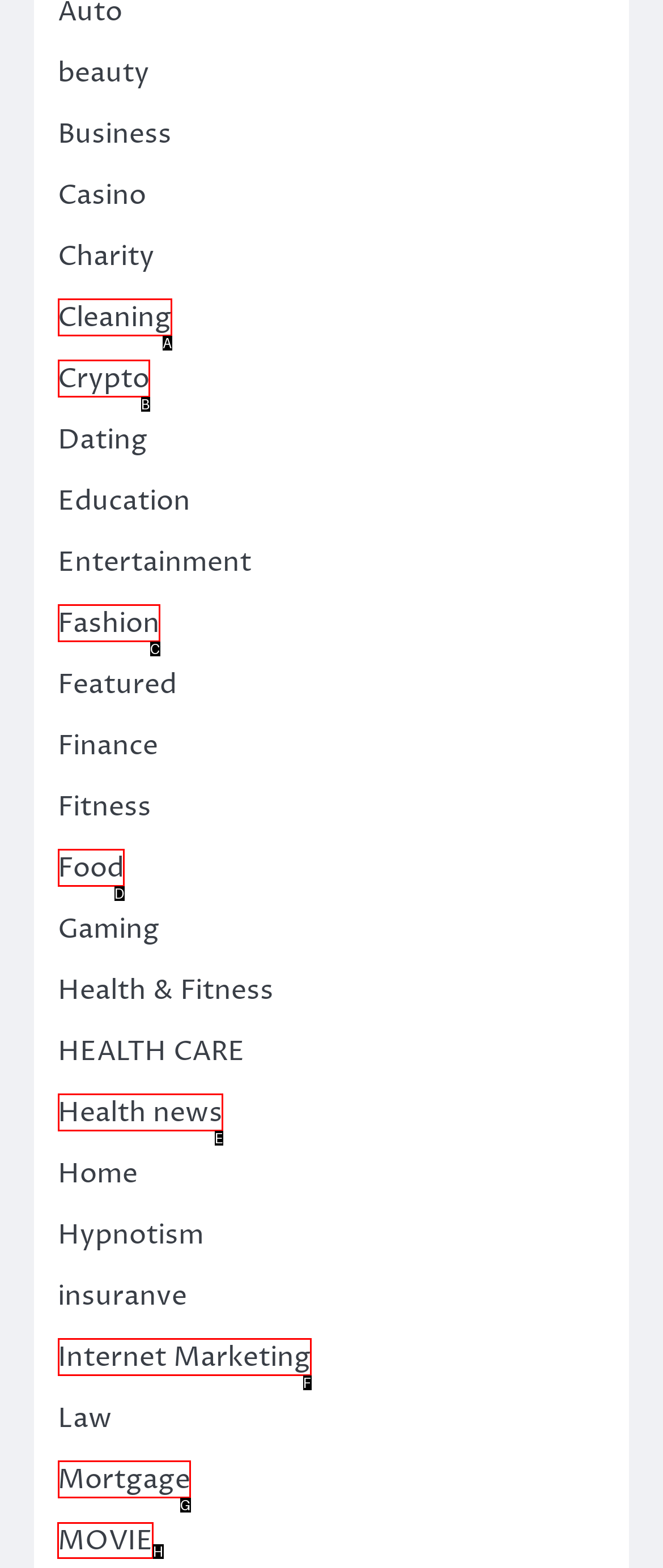Choose the HTML element you need to click to achieve the following task: explore the movie category
Respond with the letter of the selected option from the given choices directly.

H